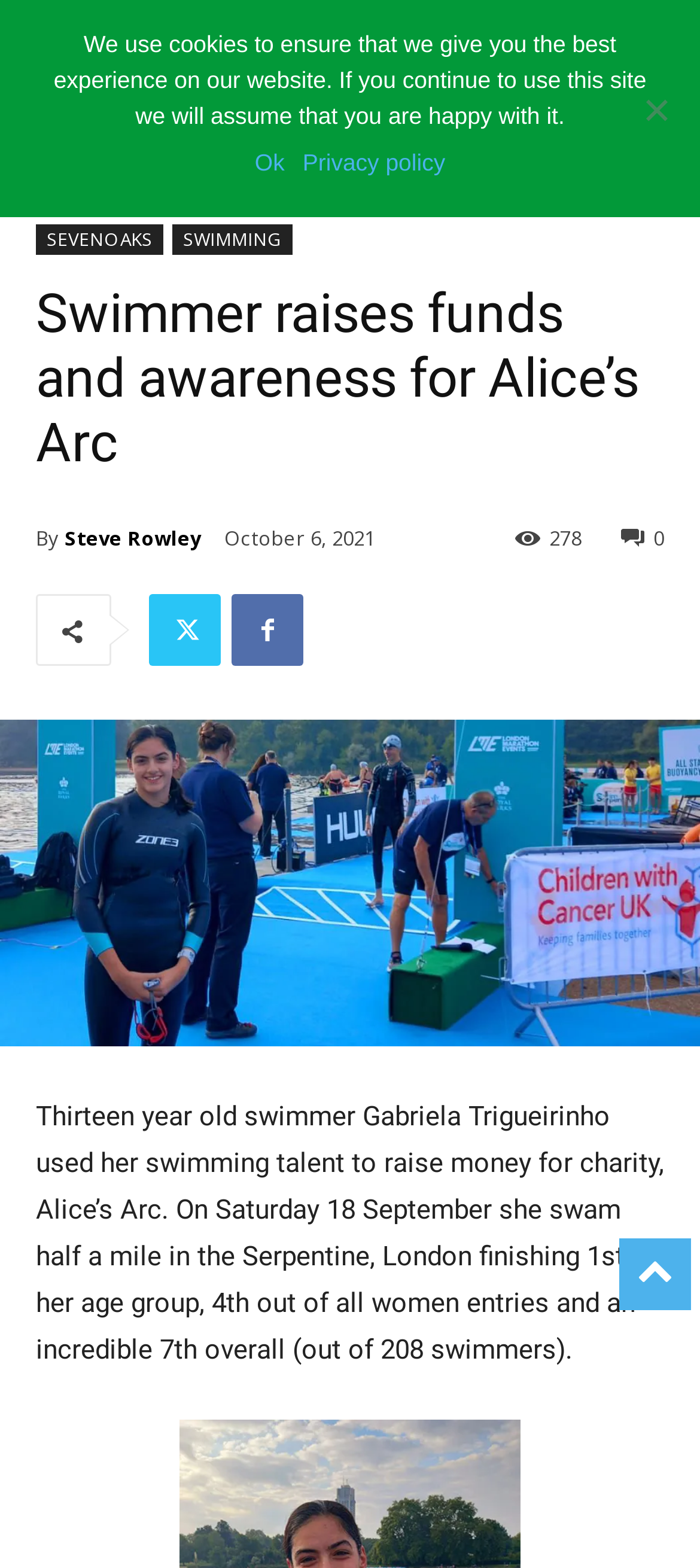What is the name of the charity?
Please give a well-detailed answer to the question.

I found the name of the charity by reading the text that says 'Thirteen year old swimmer Gabriela Trigueirinho used her swimming talent to raise money for charity, Alice’s Arc'.